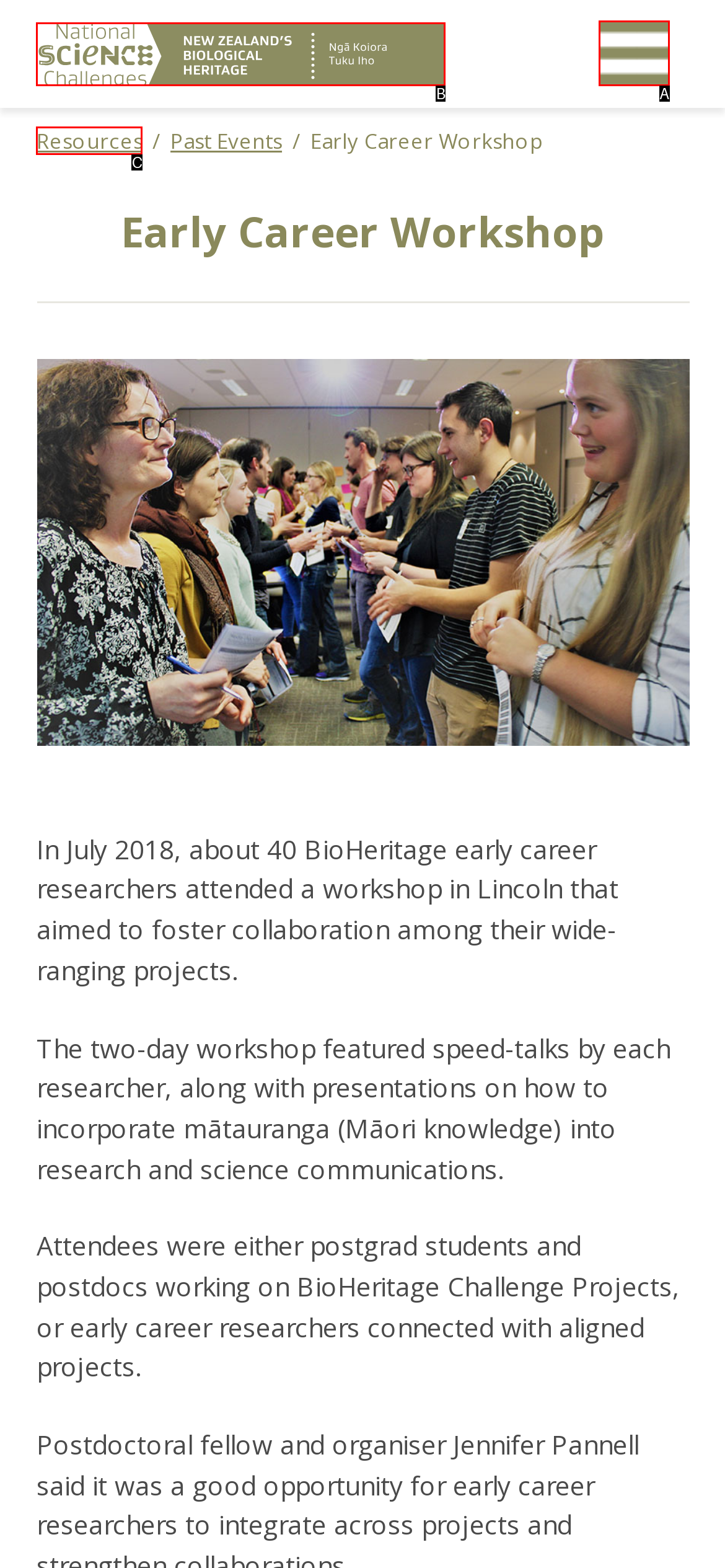With the provided description: Resources, select the most suitable HTML element. Respond with the letter of the selected option.

C